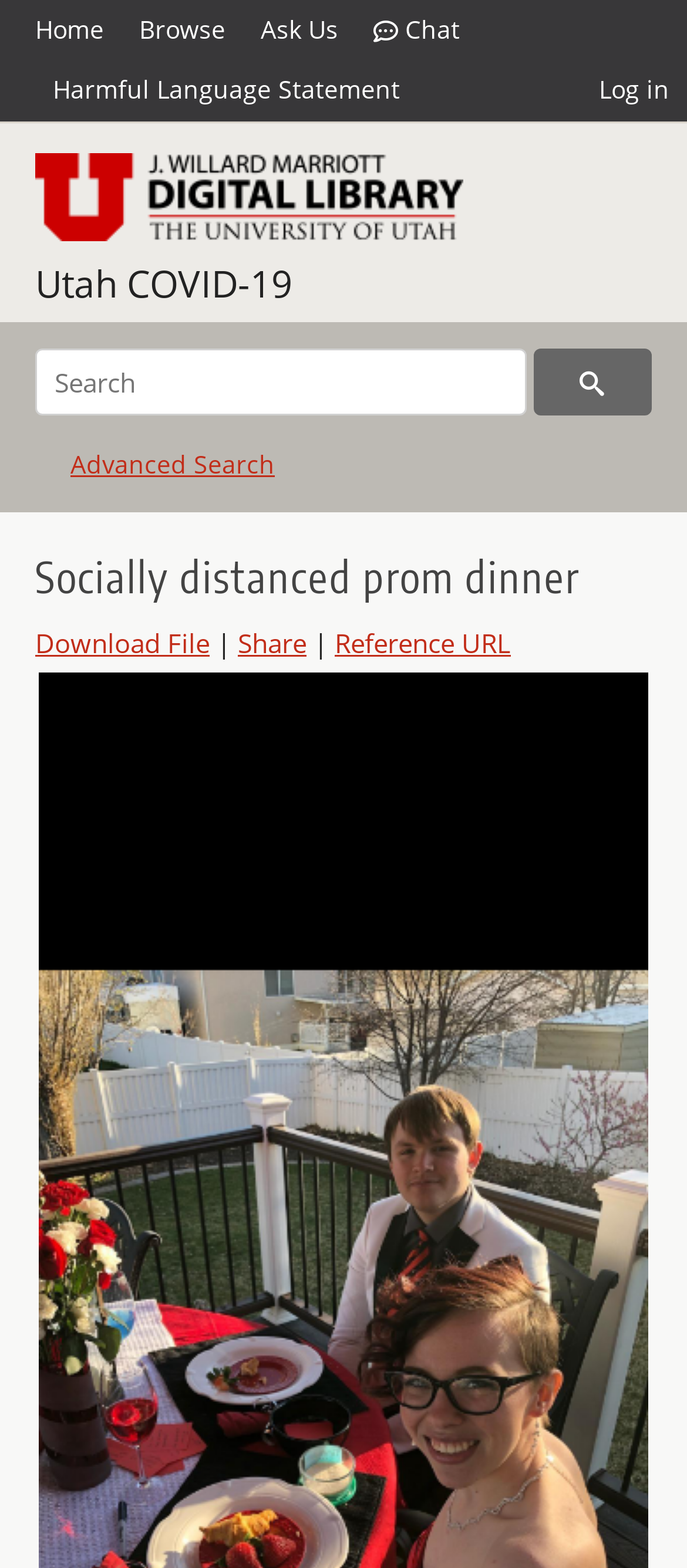Give a detailed overview of the webpage's appearance and contents.

The webpage appears to be a digital library archive page, specifically showcasing a "Socially distanced prom dinner" event. At the top of the page, there is a prominent heading with the title "Socially distanced prom dinner". Below the heading, there are three links: "Download File", "Share", and "Reference URL", which are aligned horizontally and take up a small portion of the page.

The main content of the page is a large canvas element that occupies most of the page, starting from the top-left corner and stretching down to the bottom-right corner. This canvas likely contains an image or a visual representation of the prom dinner event.

There is no apparent text or article content on the page, aside from the heading and the link labels. The focus of the page seems to be on showcasing the visual content, with the links providing additional functionality for users to interact with the archive.